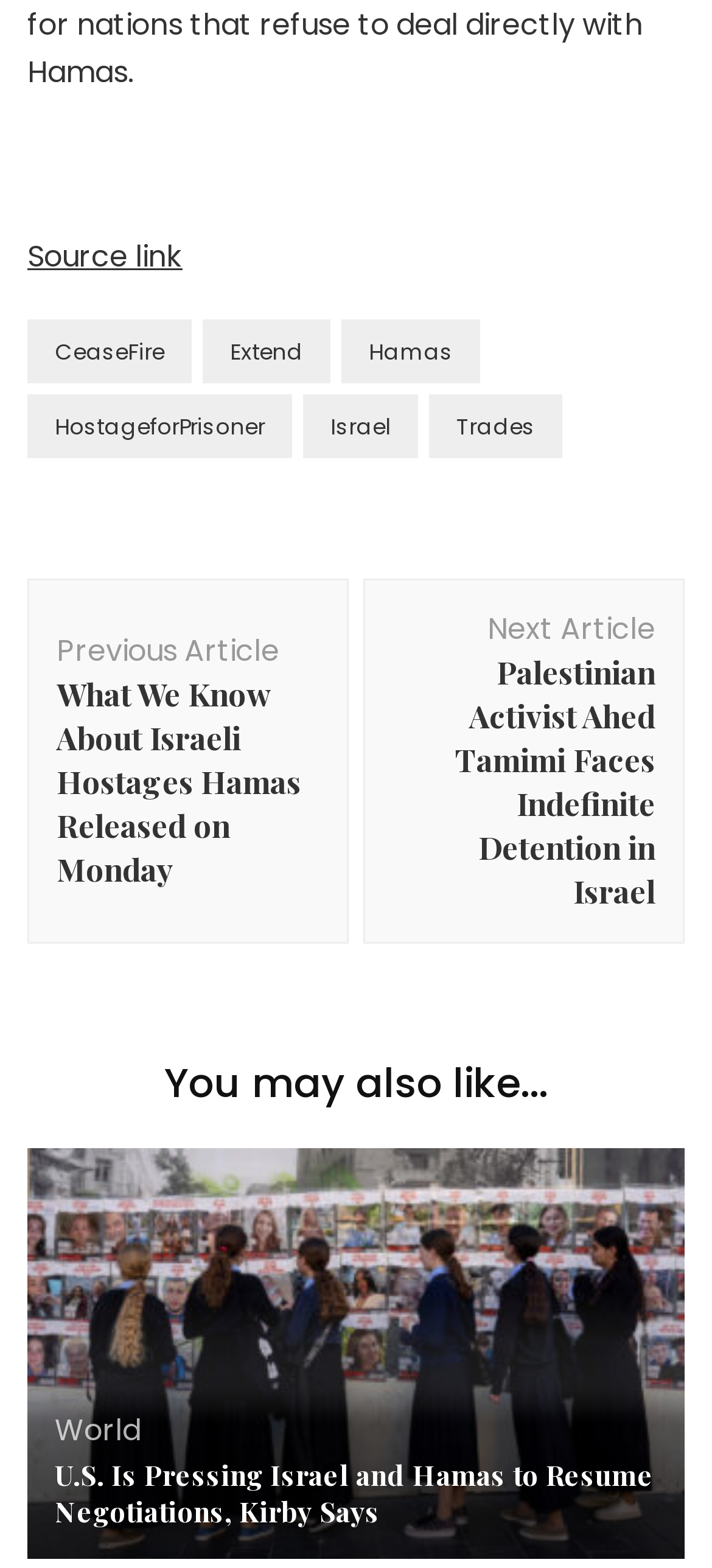Please determine the bounding box coordinates of the element's region to click for the following instruction: "Click on the 'Next Article'".

[0.509, 0.37, 0.962, 0.602]